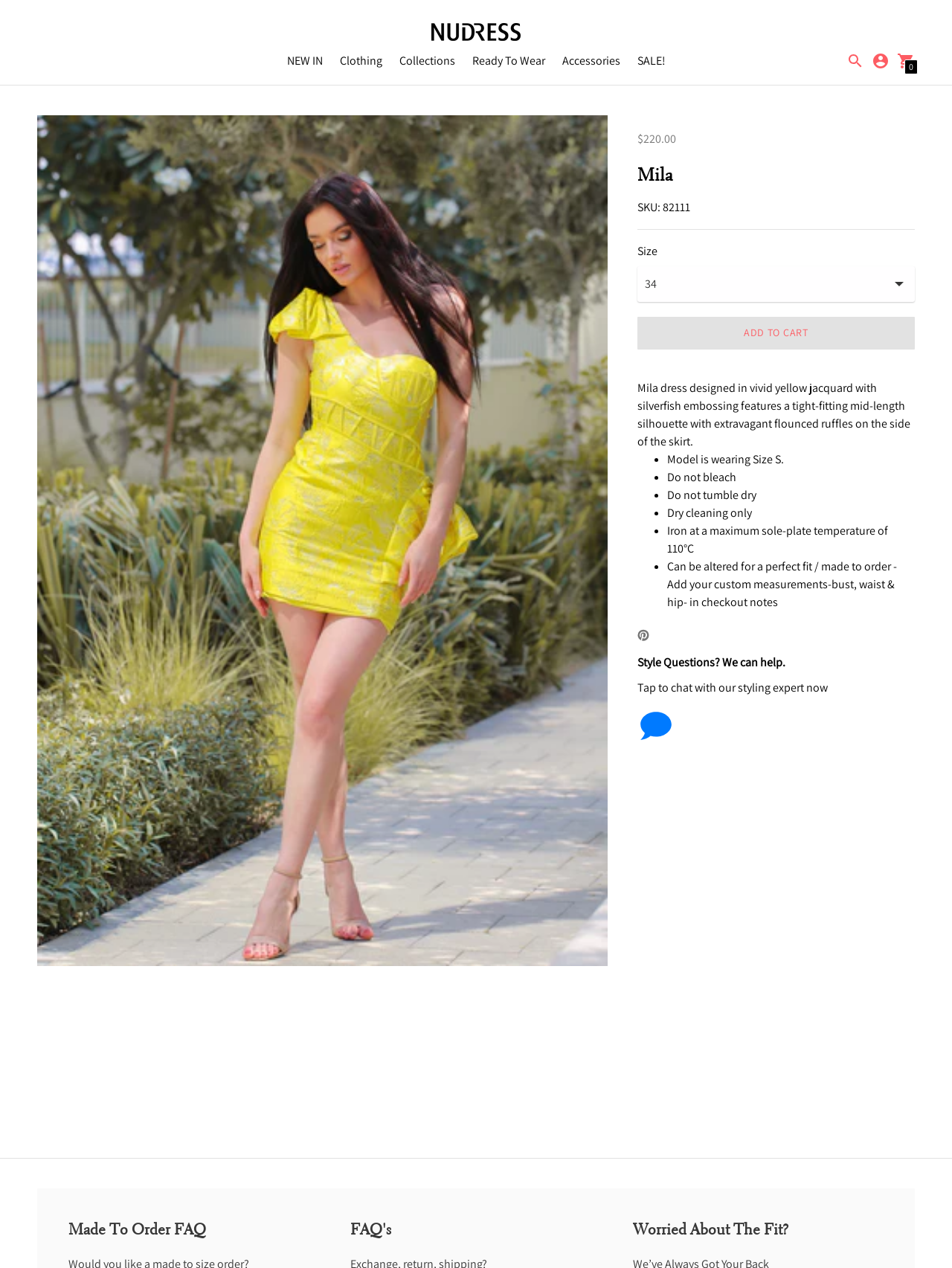Please answer the following question using a single word or phrase: How can the Mila dress be cleaned?

Dry cleaning only